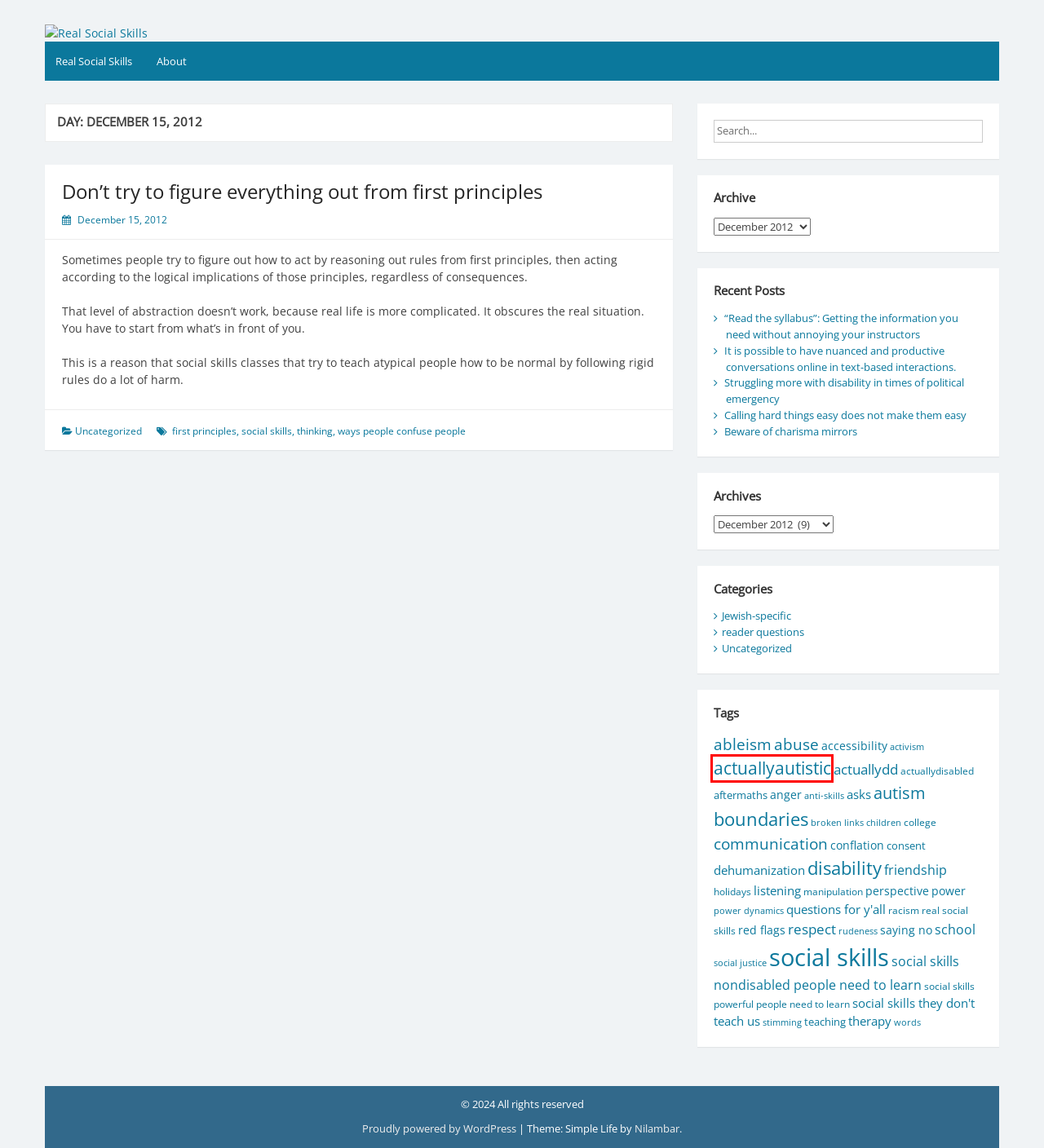Examine the screenshot of a webpage with a red rectangle bounding box. Select the most accurate webpage description that matches the new webpage after clicking the element within the bounding box. Here are the candidates:
A. autism – Real Social Skills
B. thinking – Real Social Skills
C. Don’t try to figure everything out from first principles – Real Social Skills
D. rudeness – Real Social Skills
E. anti-skills – Real Social Skills
F. actuallyautistic – Real Social Skills
G. holidays – Real Social Skills
H. aftermaths – Real Social Skills

F